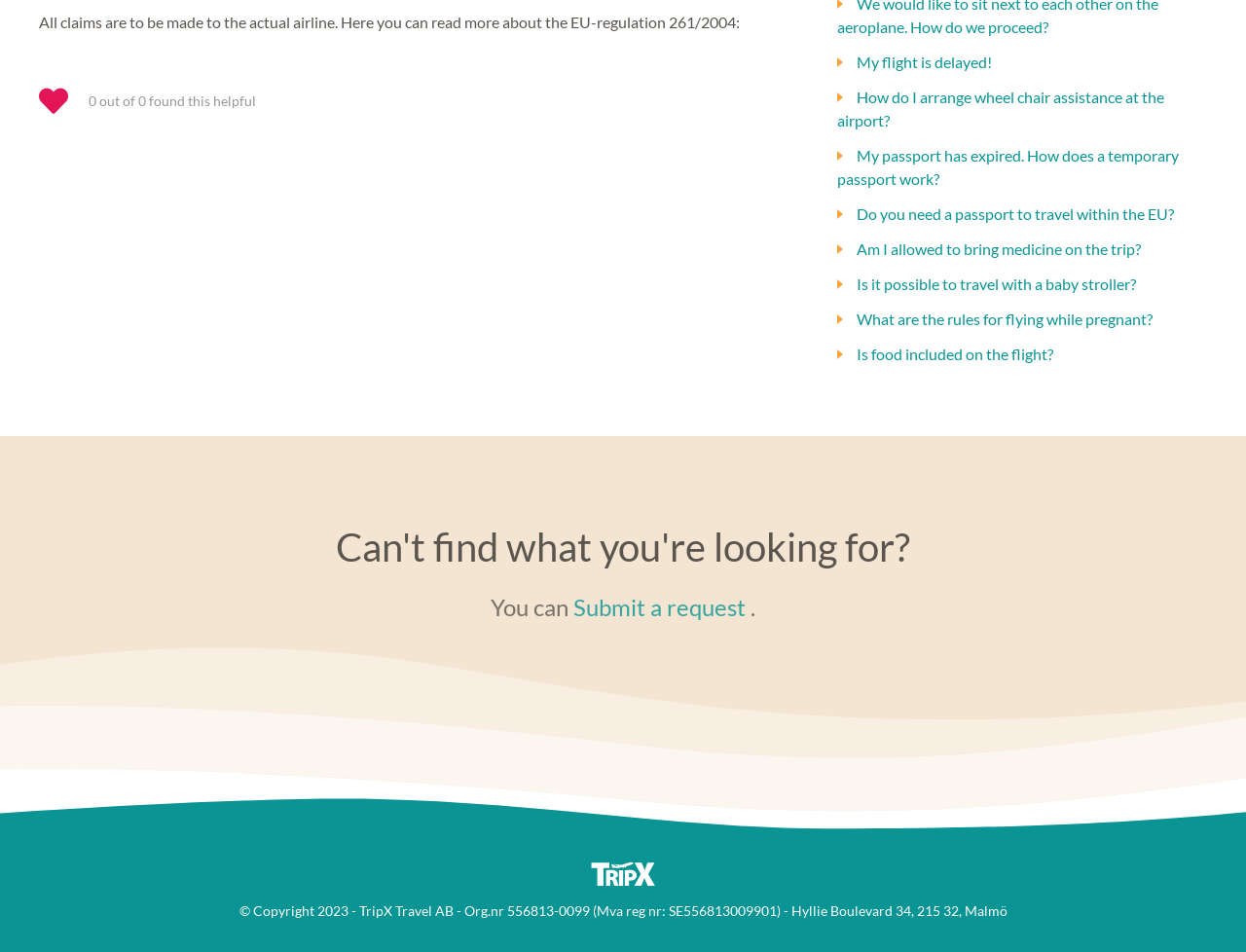Provide the bounding box coordinates of the HTML element this sentence describes: "title="Home"". The bounding box coordinates consist of four float numbers between 0 and 1, i.e., [left, top, right, bottom].

[0.472, 0.906, 0.528, 0.925]